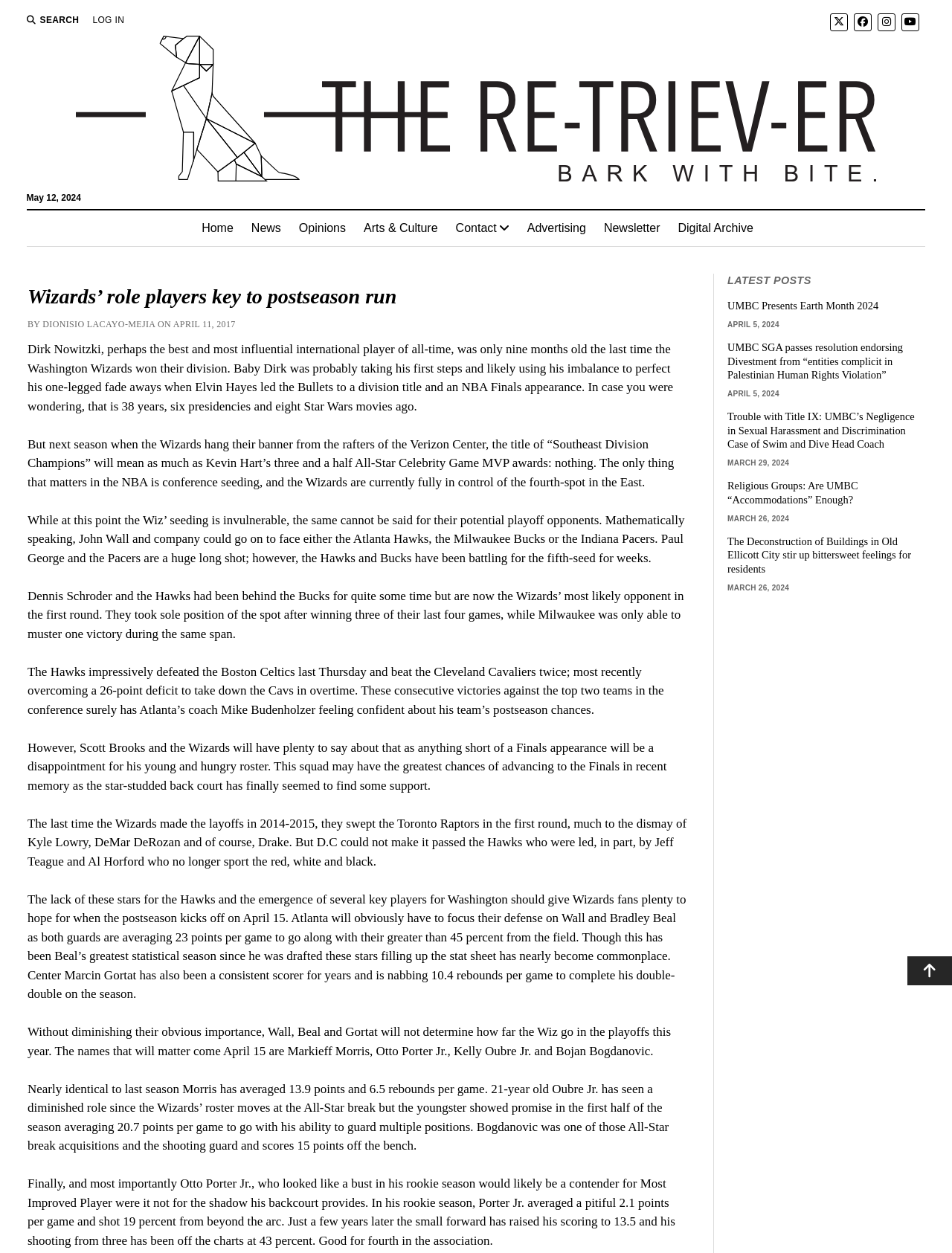Offer an in-depth caption of the entire webpage.

The webpage is an article from The Retriever, a news website, with the title "Wizards’ role players key to postseason run". At the top of the page, there is a search button, a login link, and social media links to Twitter, Facebook, Instagram, and YouTube. Below these, there is a logo of The Retriever and a date "May 12, 2024".

The main content of the article is divided into several paragraphs, with a heading "Wizards’ role players key to postseason run" at the top. The article discusses the Washington Wizards' chances in the NBA playoffs, highlighting the importance of role players such as Markieff Morris, Otto Porter Jr., Kelly Oubre Jr., and Bojan Bogdanovic. The text is accompanied by no images.

On the right side of the page, there is a section titled "LATEST POSTS" with several links to other articles, including "UMBC Presents Earth Month 2024", "UMBC SGA passes resolution endorsing Divestment from “entities complicit in Palestinian Human Rights Violation”", and "Trouble with Title IX: UMBC’s Negligence in Sexual Harassment and Discrimination Case of Swim and Dive Head Coach". Each link is accompanied by a date.

At the bottom of the page, there is a "Scroll to the top" button. The overall layout of the page is clean and easy to navigate, with clear headings and concise text.